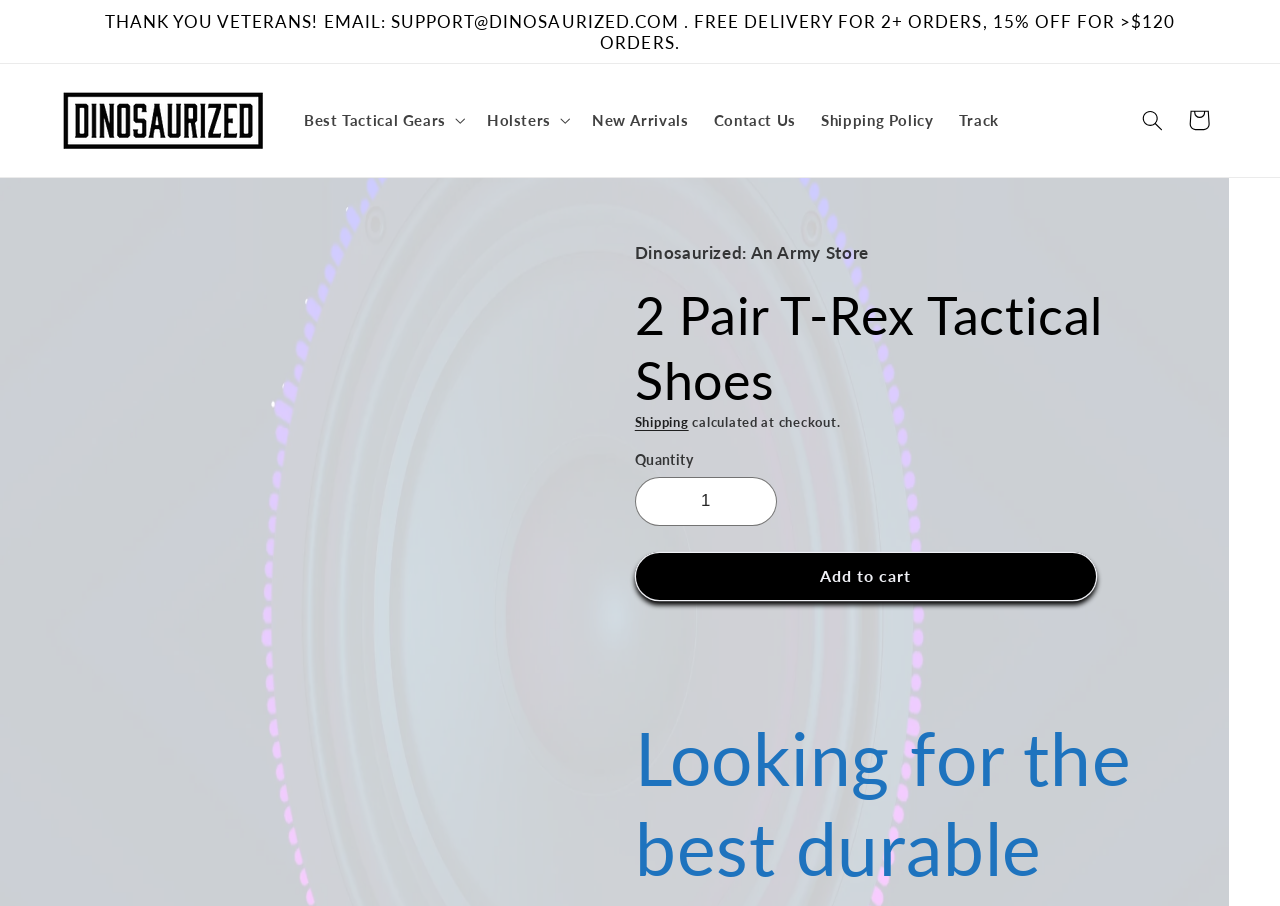Based on the element description Cart, identify the bounding box of the UI element in the given webpage screenshot. The coordinates should be in the format (top-left x, top-left y, bottom-right x, bottom-right y) and must be between 0 and 1.

[0.918, 0.107, 0.954, 0.158]